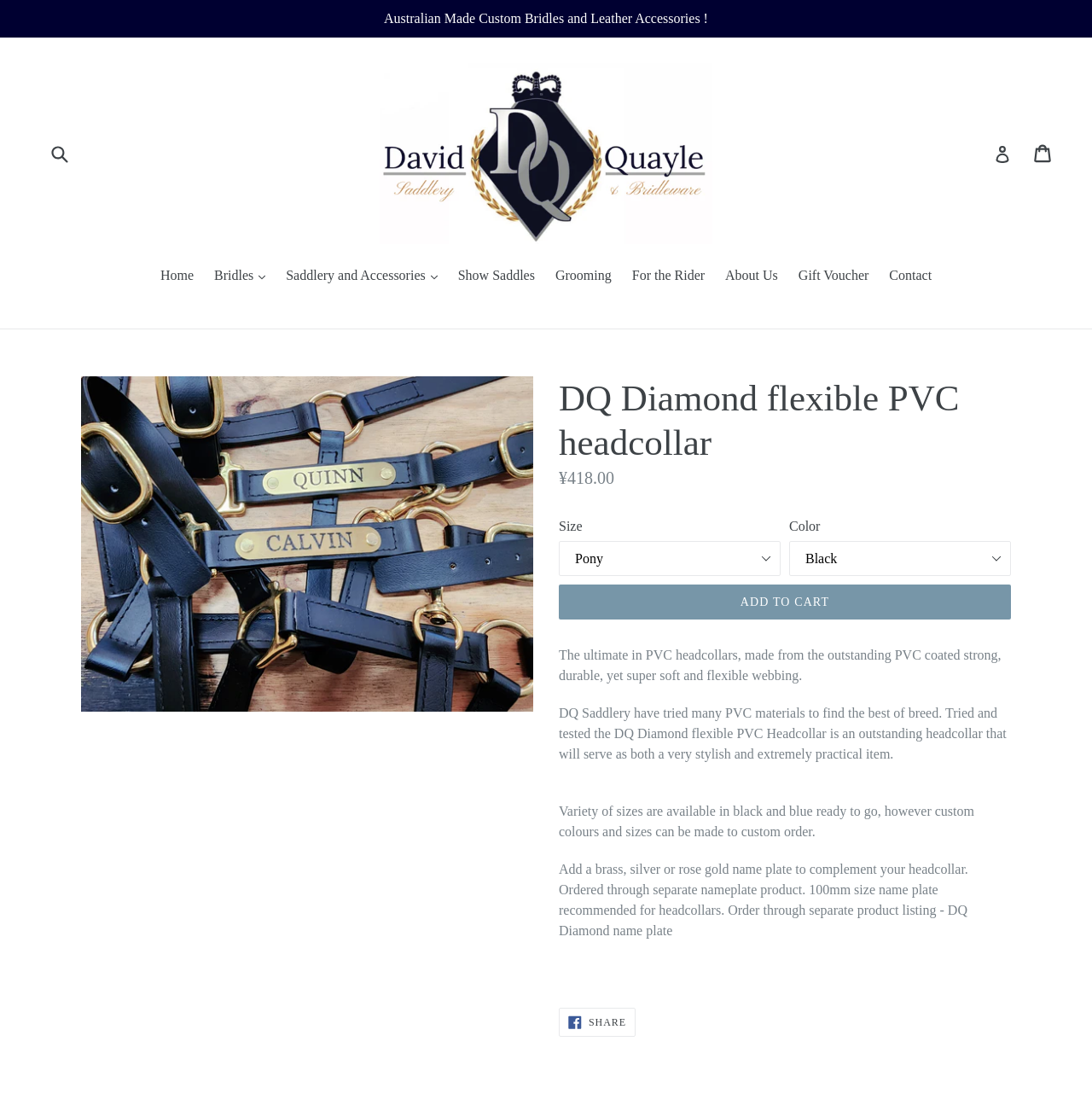Provide the bounding box coordinates of the area you need to click to execute the following instruction: "Select a size for the headcollar".

[0.512, 0.484, 0.715, 0.515]